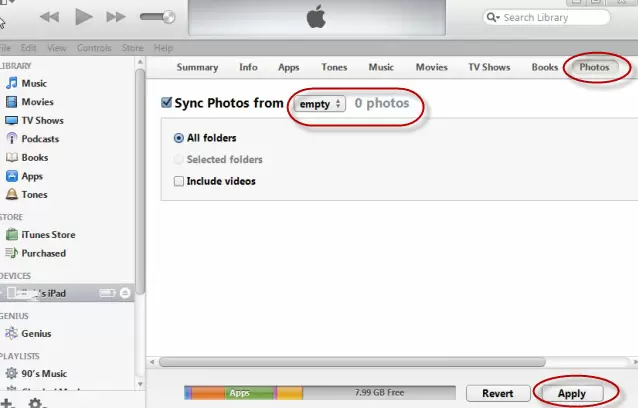Please answer the following question using a single word or phrase: 
Are there buttons to finalize or revert changes?

Yes